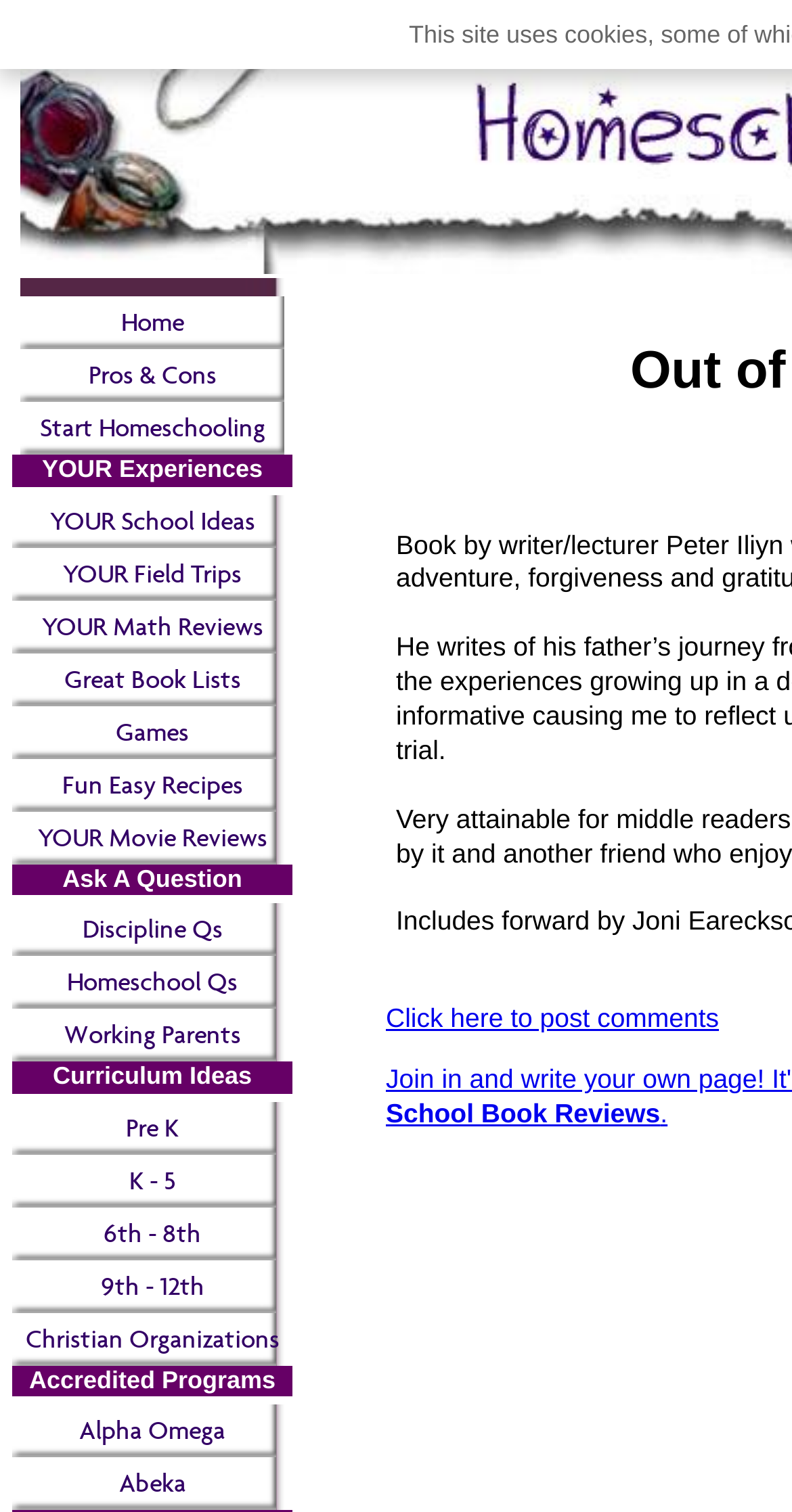Could you determine the bounding box coordinates of the clickable element to complete the instruction: "Click to post comments"? Provide the coordinates as four float numbers between 0 and 1, i.e., [left, top, right, bottom].

[0.487, 0.663, 0.908, 0.684]